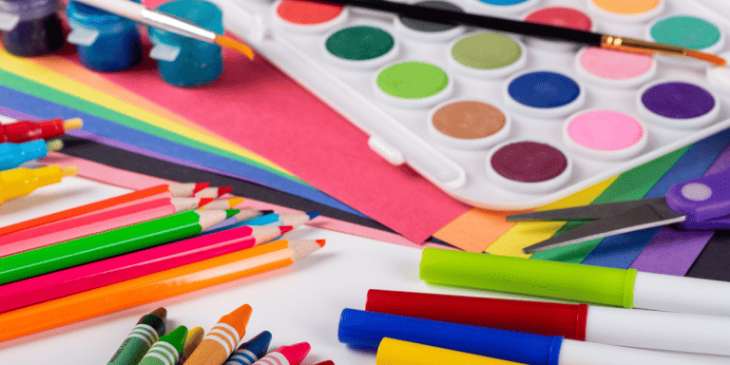What is the significance of selecting the right materials?
Based on the visual, give a brief answer using one word or a short phrase.

Influences final outcome